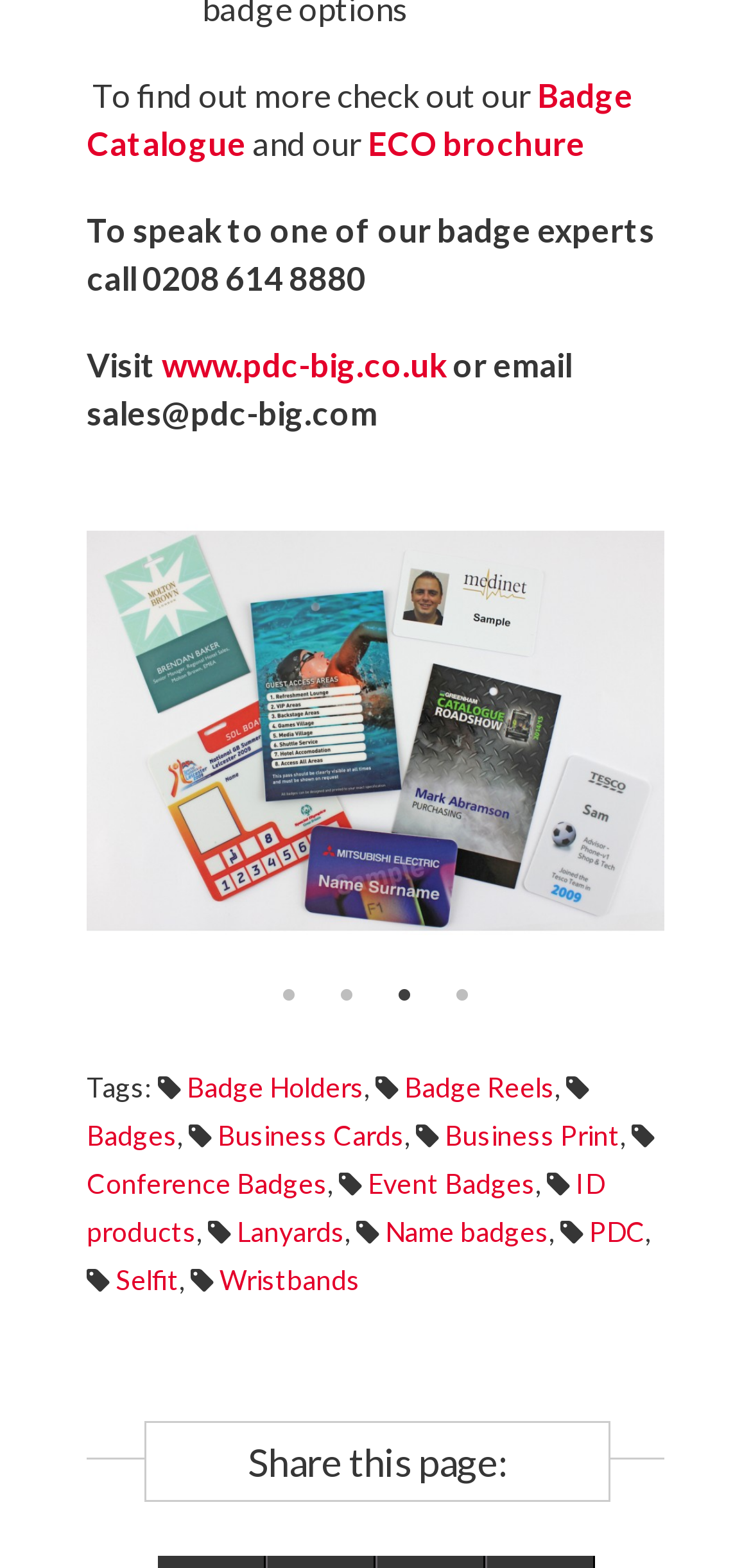Locate the bounding box coordinates of the clickable area to execute the instruction: "Visit the website www.pdc-big.co.uk". Provide the coordinates as four float numbers between 0 and 1, represented as [left, top, right, bottom].

[0.215, 0.219, 0.595, 0.245]